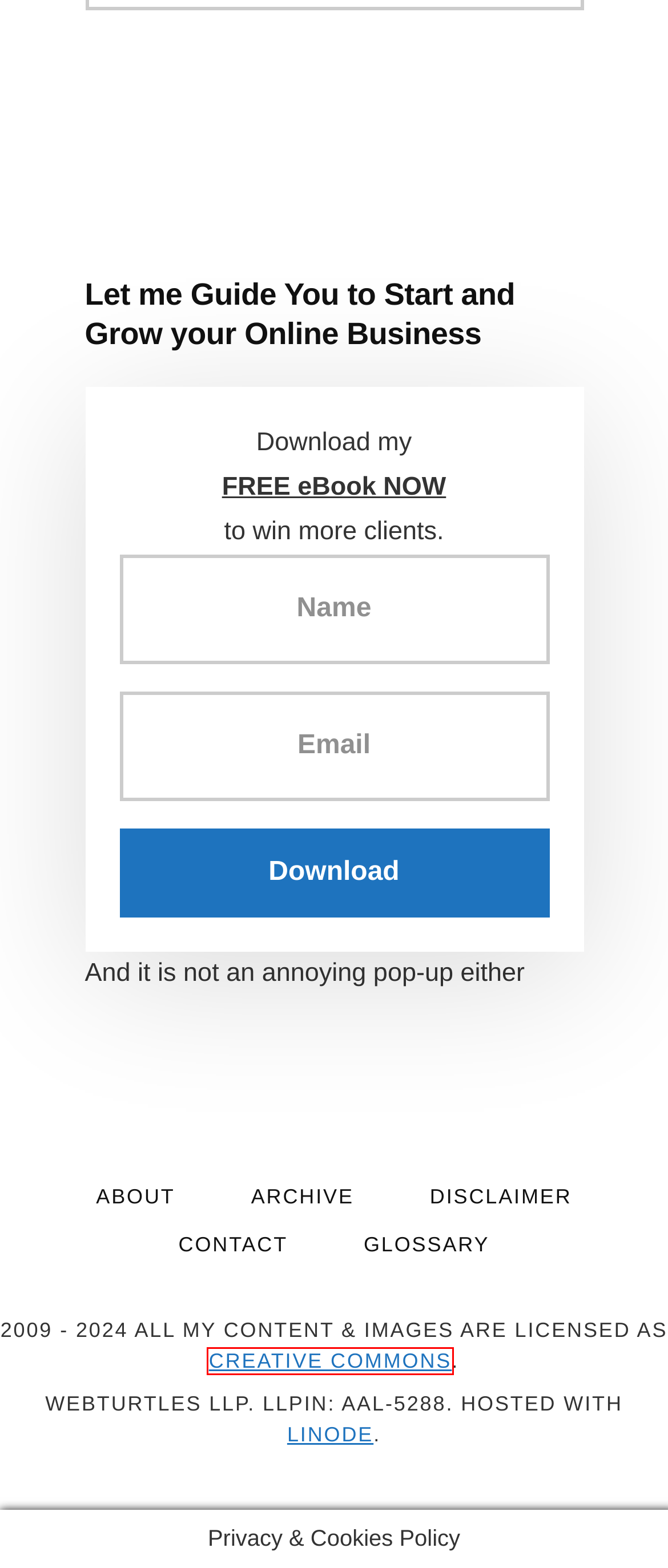Review the webpage screenshot and focus on the UI element within the red bounding box. Select the best-matching webpage description for the new webpage that follows after clicking the highlighted element. Here are the candidates:
A. CC BY 3.0 Deed | Attribution 3.0 Unported
 | Creative Commons
B. Knowledge Base Archives - BizTips
C. How to Earn a Living Blogging In India (2022)? - BizTips
D. All My Articles Arranged In the Reverse Chronological Order - BizTips
E. Get In Touch With Me - BizTips
F. BizTips Disclaimer - BizTips
G. Move from Elance to Upwork Without Sacrificing Any Clients - BizTips
H. How to Find Long Term Clients On Upwork? - BizTips

A